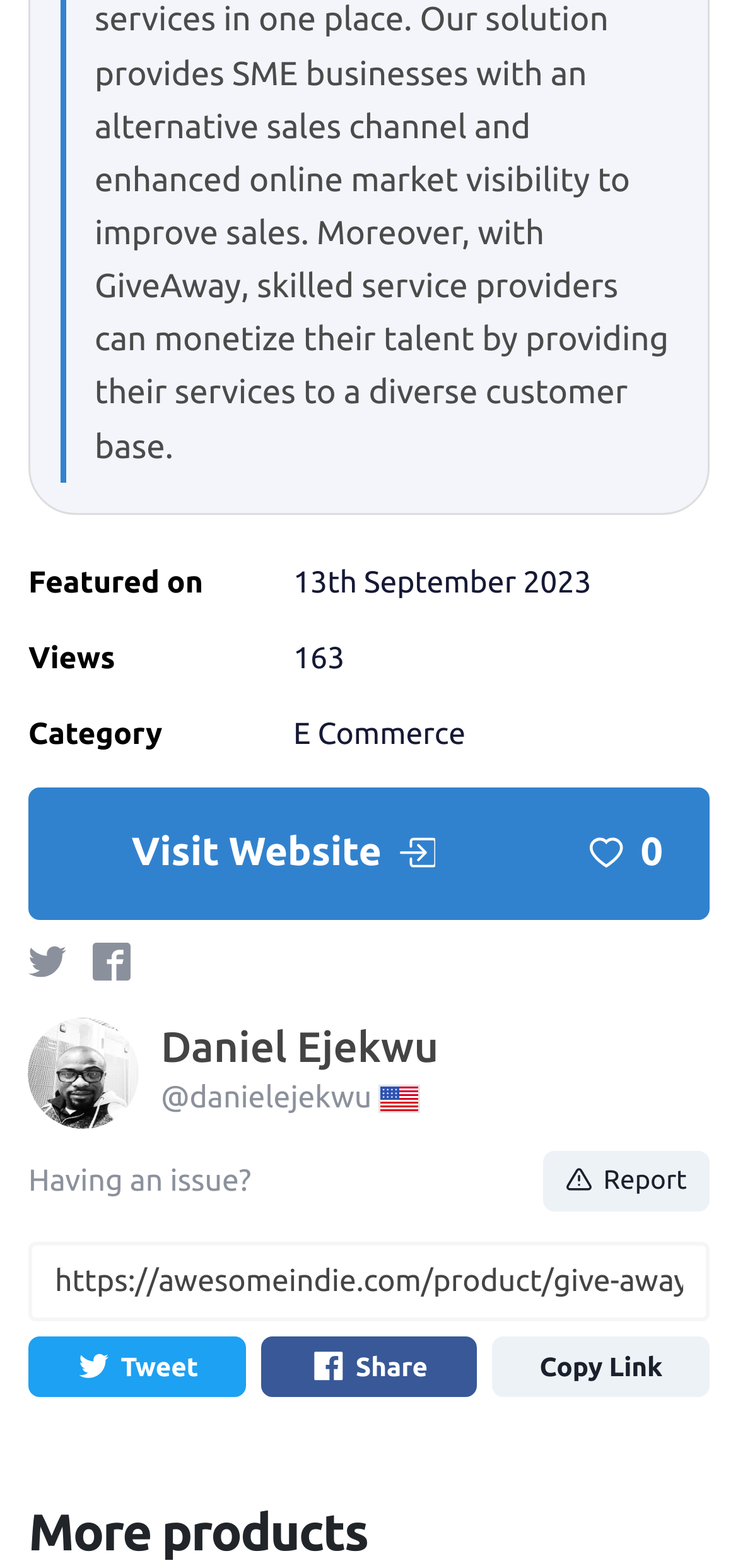Can you specify the bounding box coordinates of the area that needs to be clicked to fulfill the following instruction: "Click on the 'Tweet' button"?

[0.038, 0.853, 0.332, 0.891]